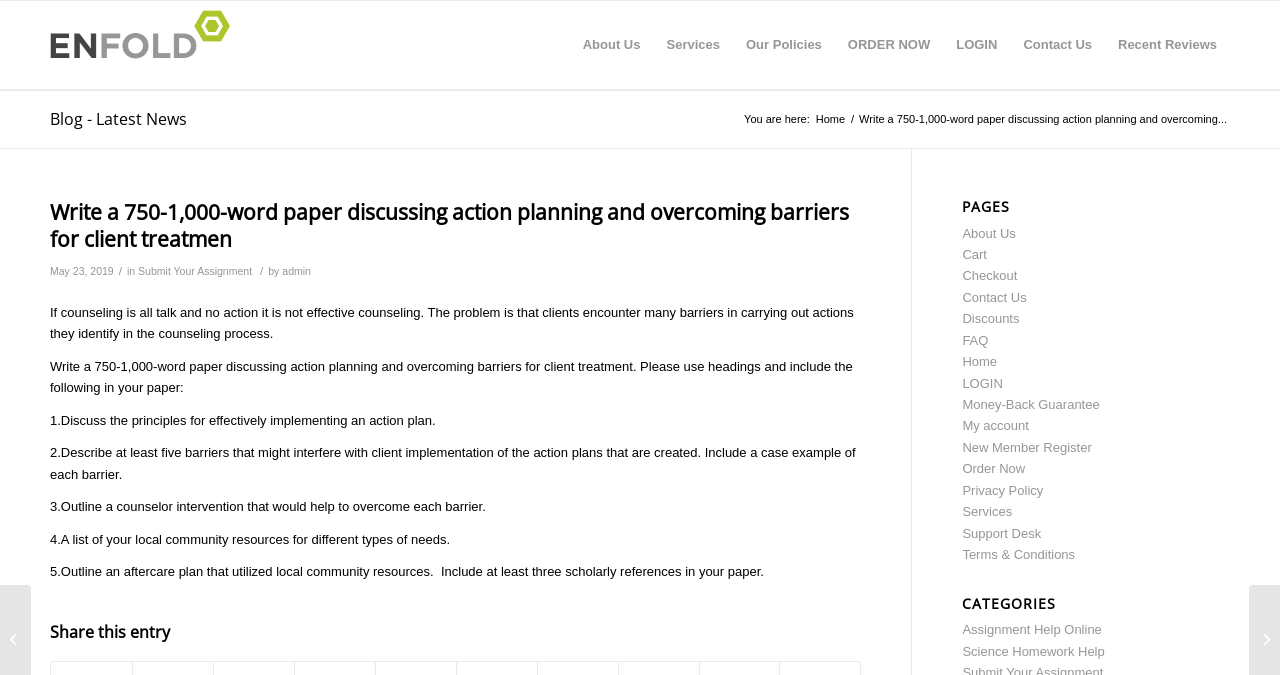Specify the bounding box coordinates for the region that must be clicked to perform the given instruction: "View recent reviews".

[0.863, 0.001, 0.961, 0.132]